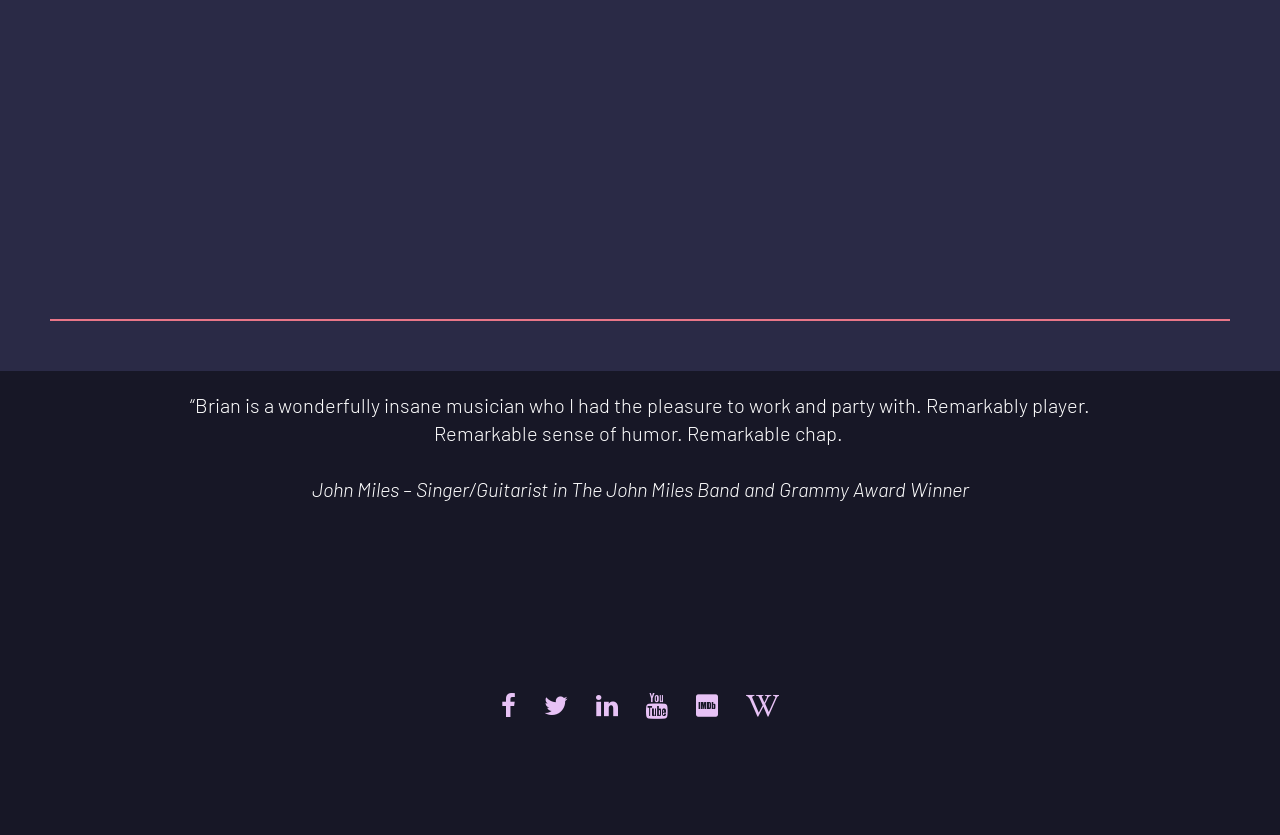How many social media links are there?
Using the picture, provide a one-word or short phrase answer.

5